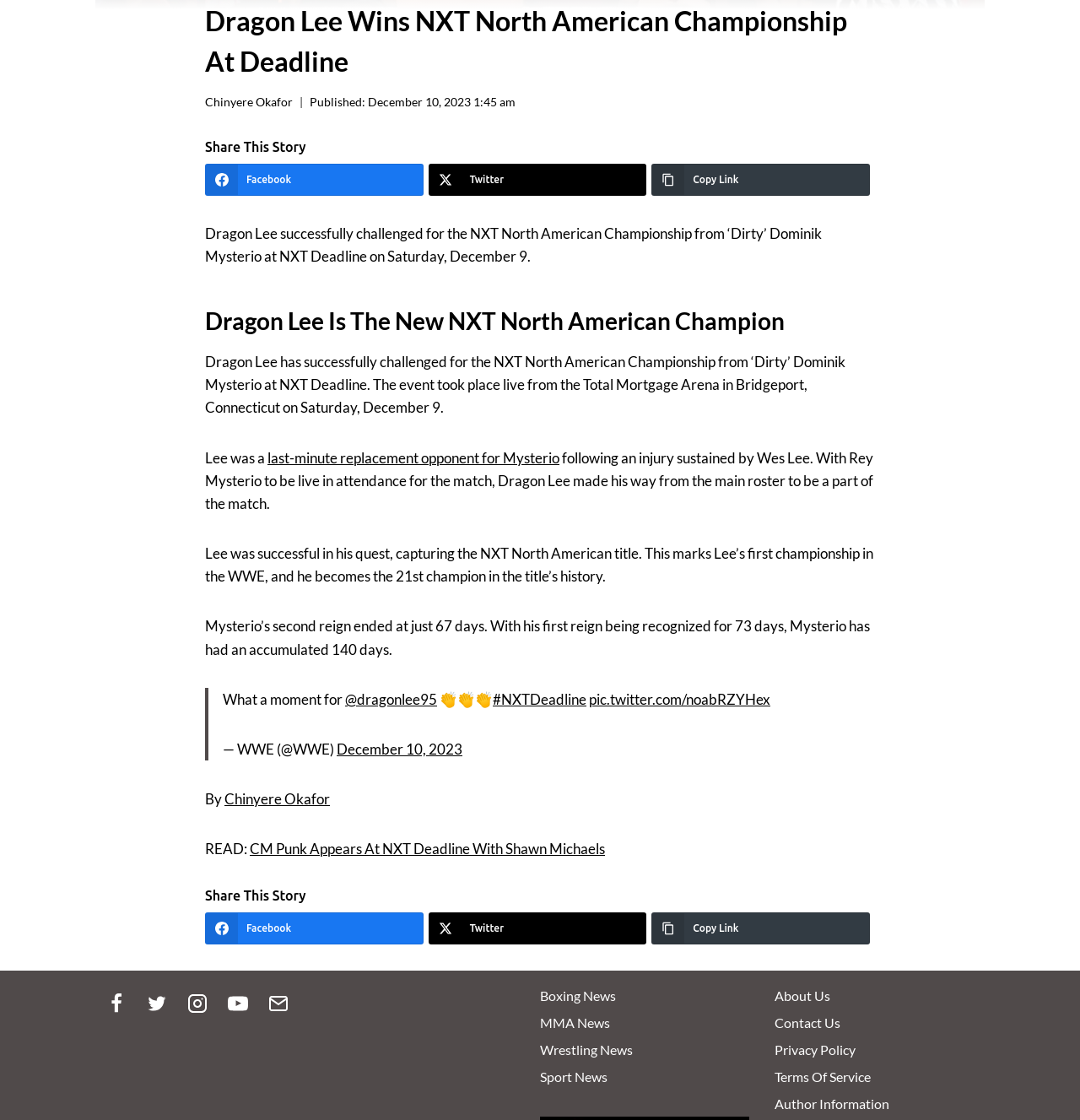Given the element description December 10, 2023, specify the bounding box coordinates of the corresponding UI element in the format (top-left x, top-left y, bottom-right x, bottom-right y). All values must be between 0 and 1.

[0.312, 0.661, 0.428, 0.677]